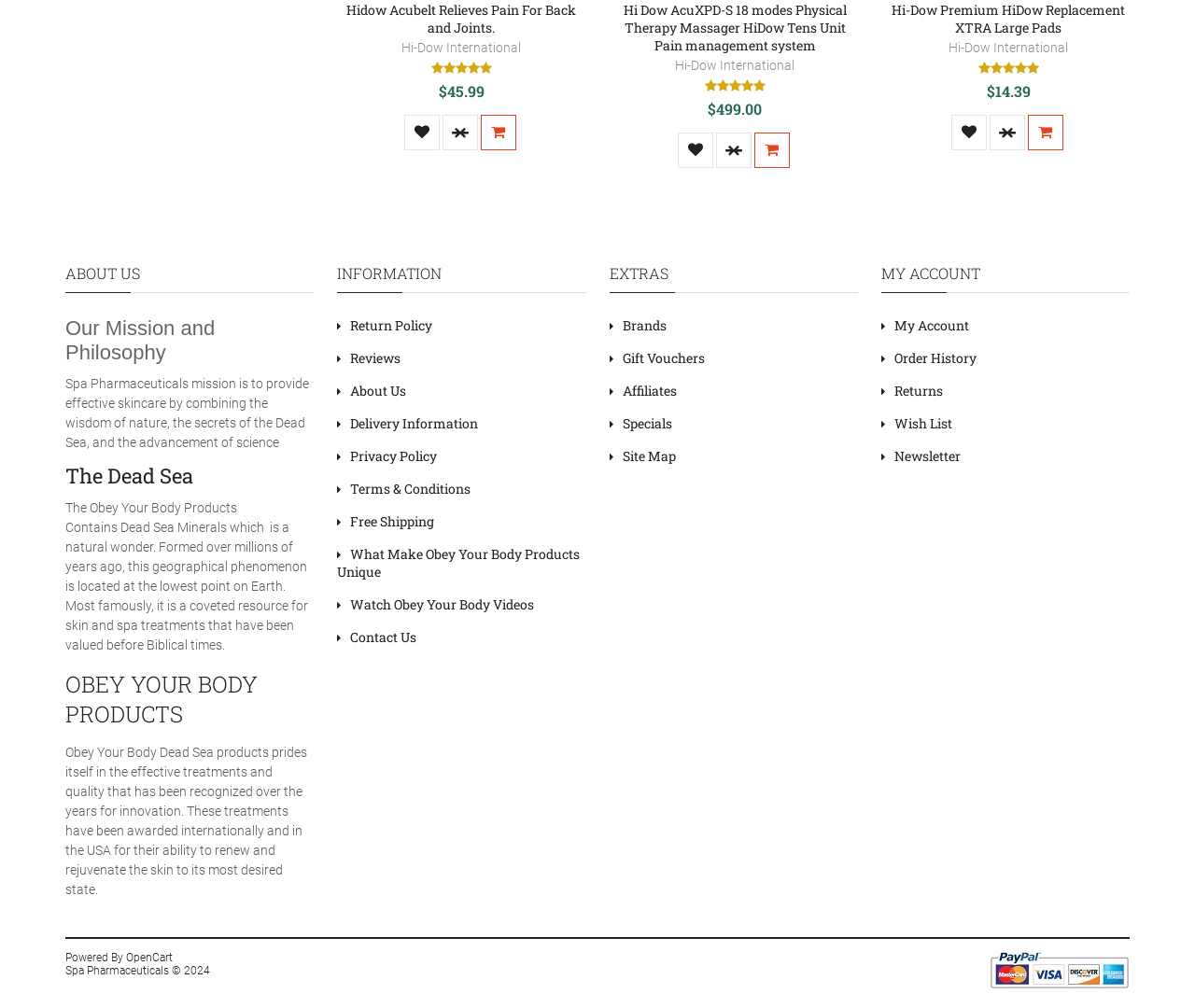What is the last link in the 'MY ACCOUNT' section?
Please interpret the details in the image and answer the question thoroughly.

I found the last link in the 'MY ACCOUNT' section by looking at the link elements in the section and finding the last one, which is the link element with the text 'Newsletter'.